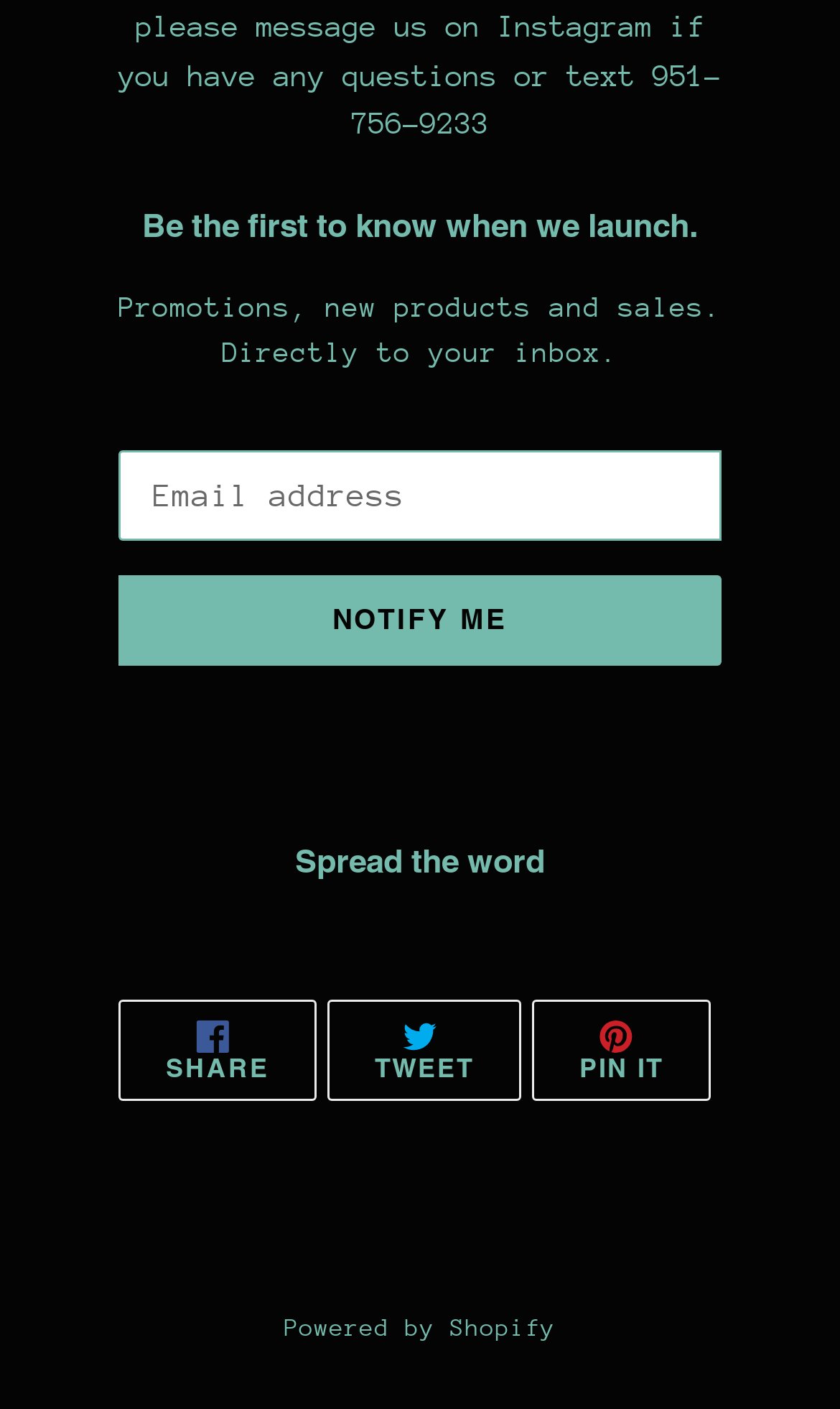Determine the bounding box of the UI component based on this description: "Share Share on Facebook". The bounding box coordinates should be four float values between 0 and 1, i.e., [left, top, right, bottom].

[0.141, 0.71, 0.377, 0.782]